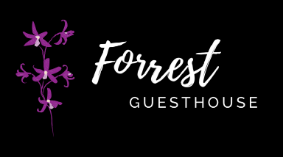What color family is used for the floral design?
Using the image as a reference, answer the question with a short word or phrase.

Purple